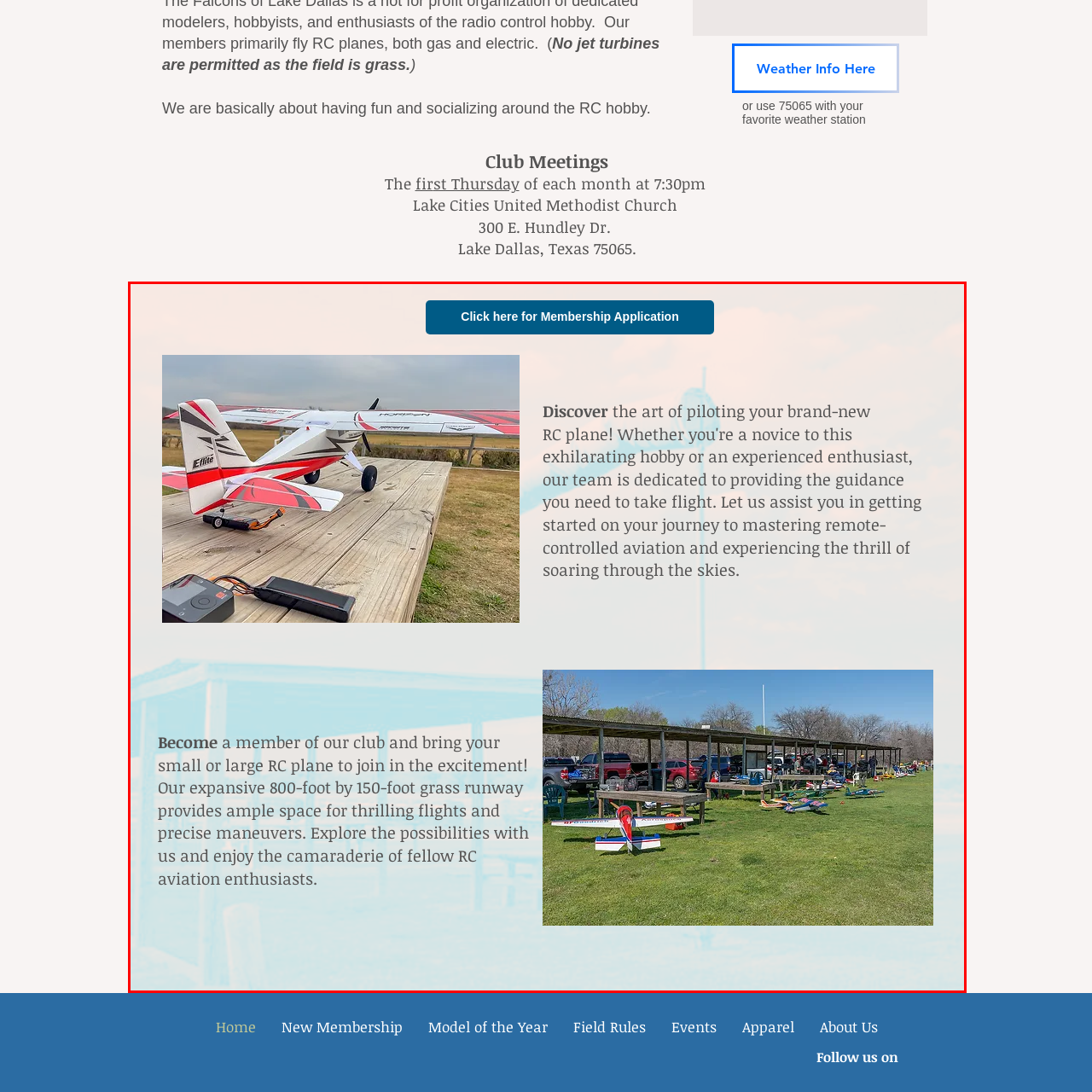What is the purpose of the grassy area adjacent to the plane? Examine the image inside the red bounding box and answer concisely with one word or a short phrase.

Runway